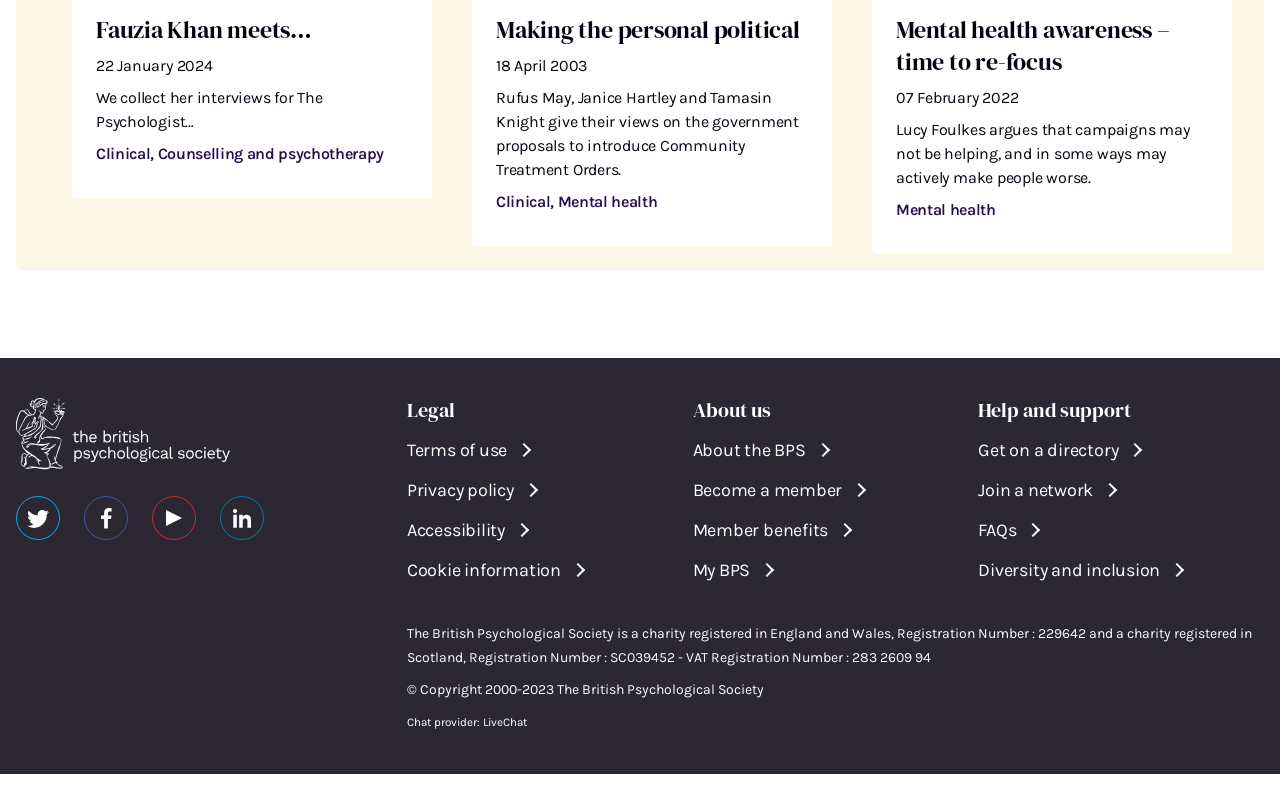Identify and provide the bounding box coordinates of the UI element described: "The British Psychological Society". The coordinates should be formatted as [left, top, right, bottom], with each number being a float between 0 and 1.

[0.012, 0.535, 0.18, 0.557]